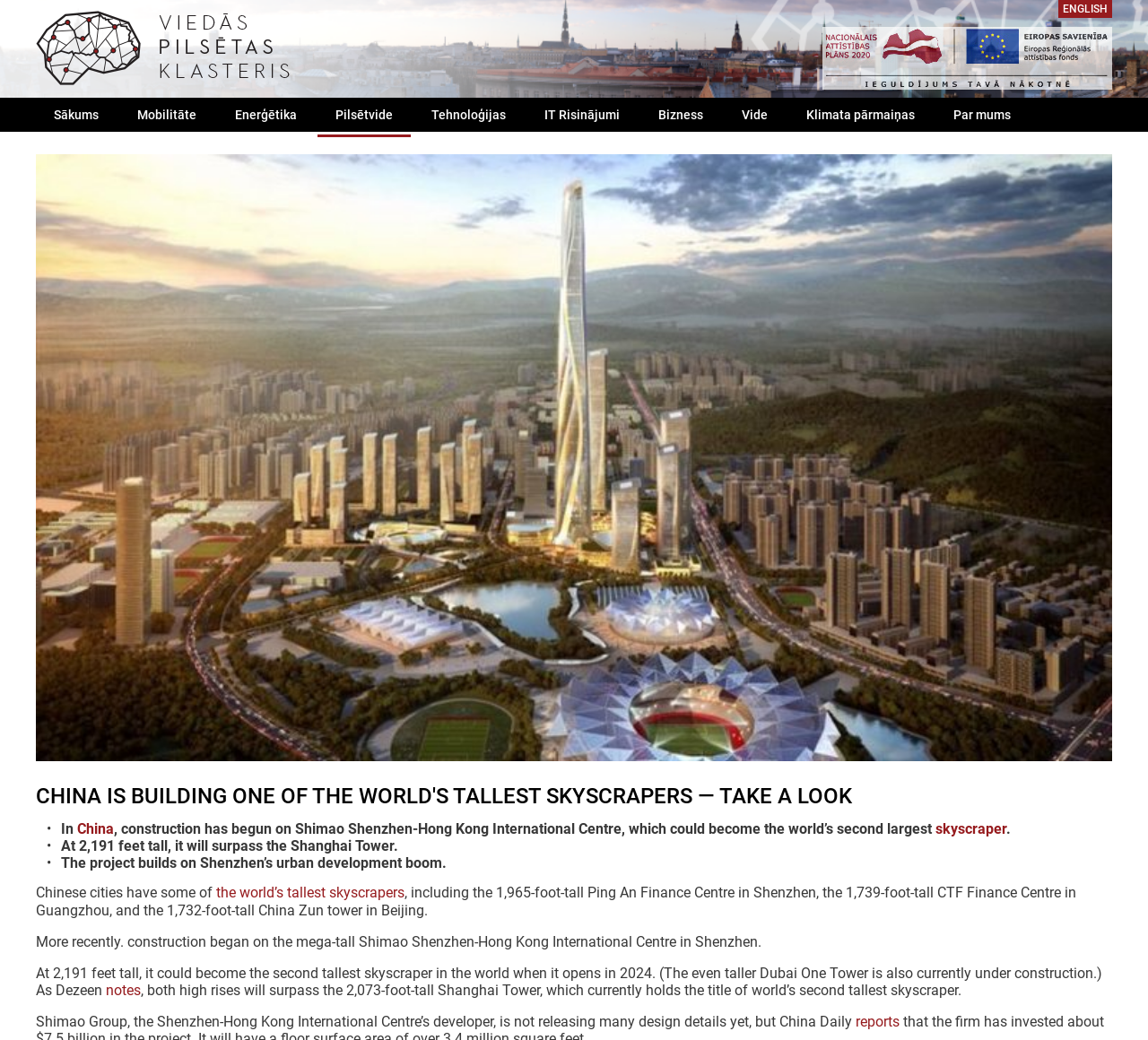Identify the bounding box coordinates of the region that needs to be clicked to carry out this instruction: "Learn about the 'skyscraper' project". Provide these coordinates as four float numbers ranging from 0 to 1, i.e., [left, top, right, bottom].

[0.815, 0.789, 0.877, 0.805]